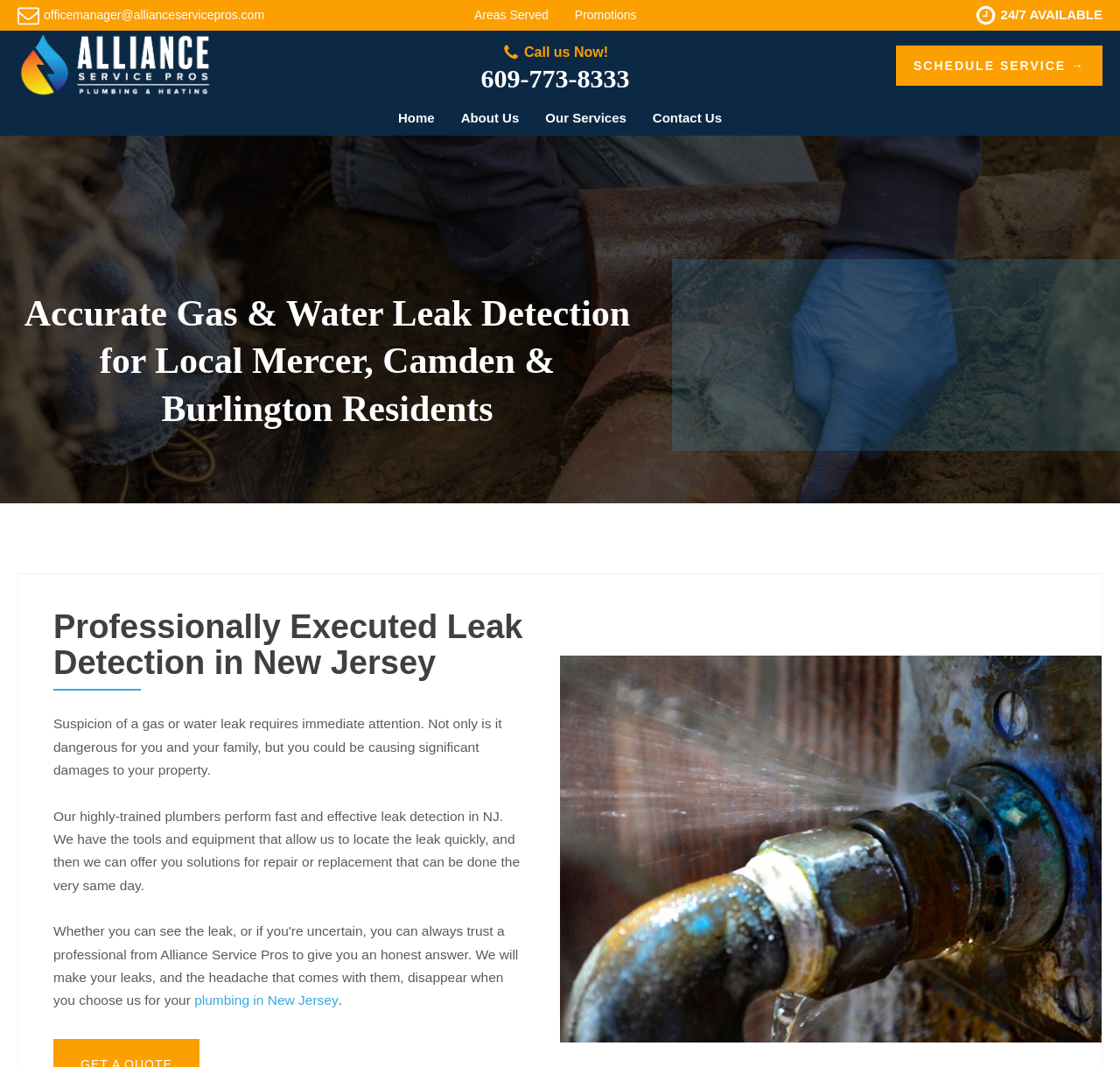Select the bounding box coordinates of the element I need to click to carry out the following instruction: "View areas served".

[0.412, 0.003, 0.501, 0.025]